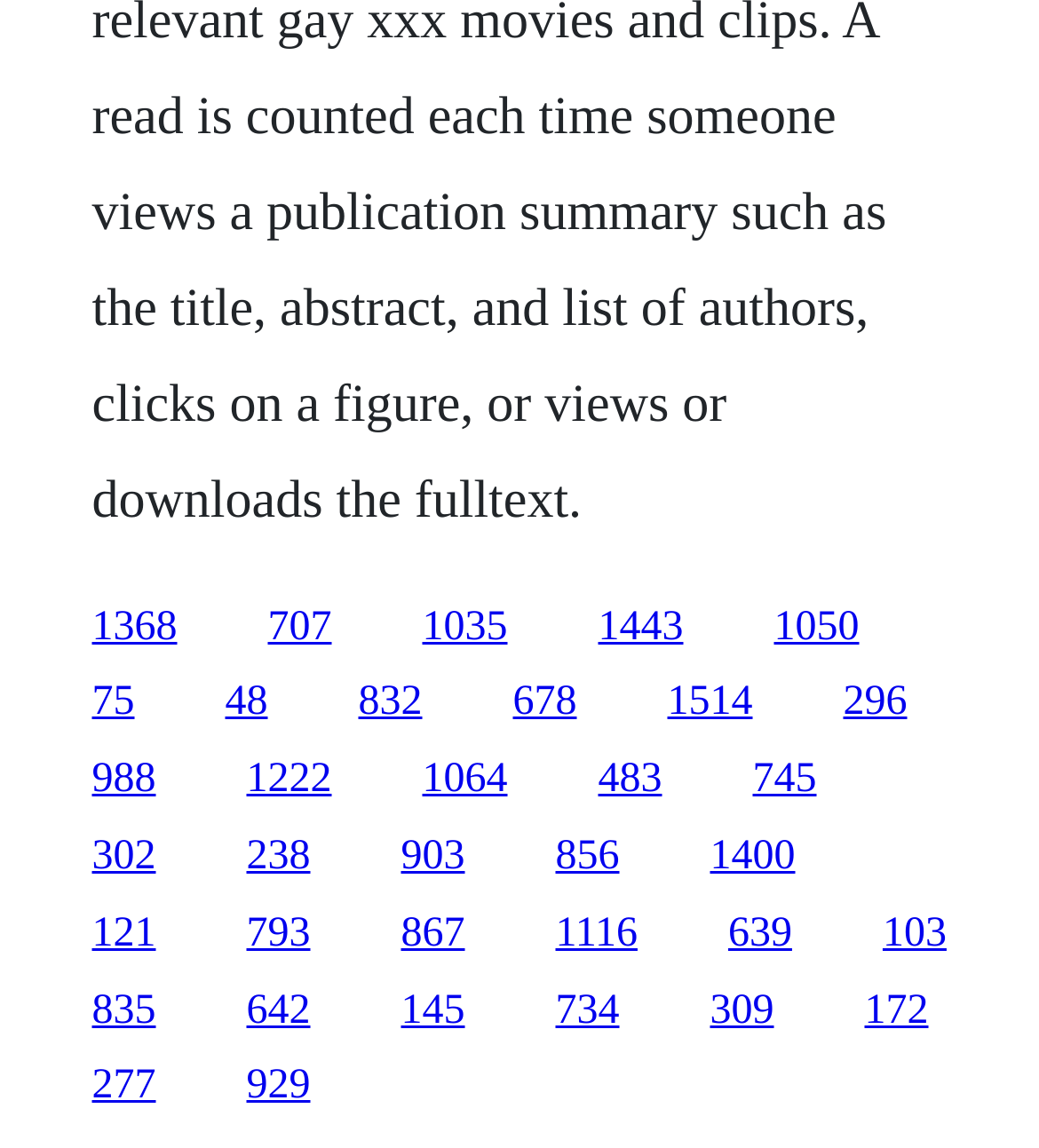What is the horizontal position of the last link?
Please answer the question as detailed as possible.

I examined the x1 and x2 coordinates of the last link element, which are 0.832 and 0.894, respectively. Since these values are close to 1, I concluded that the last link is positioned on the right side of the webpage horizontally.